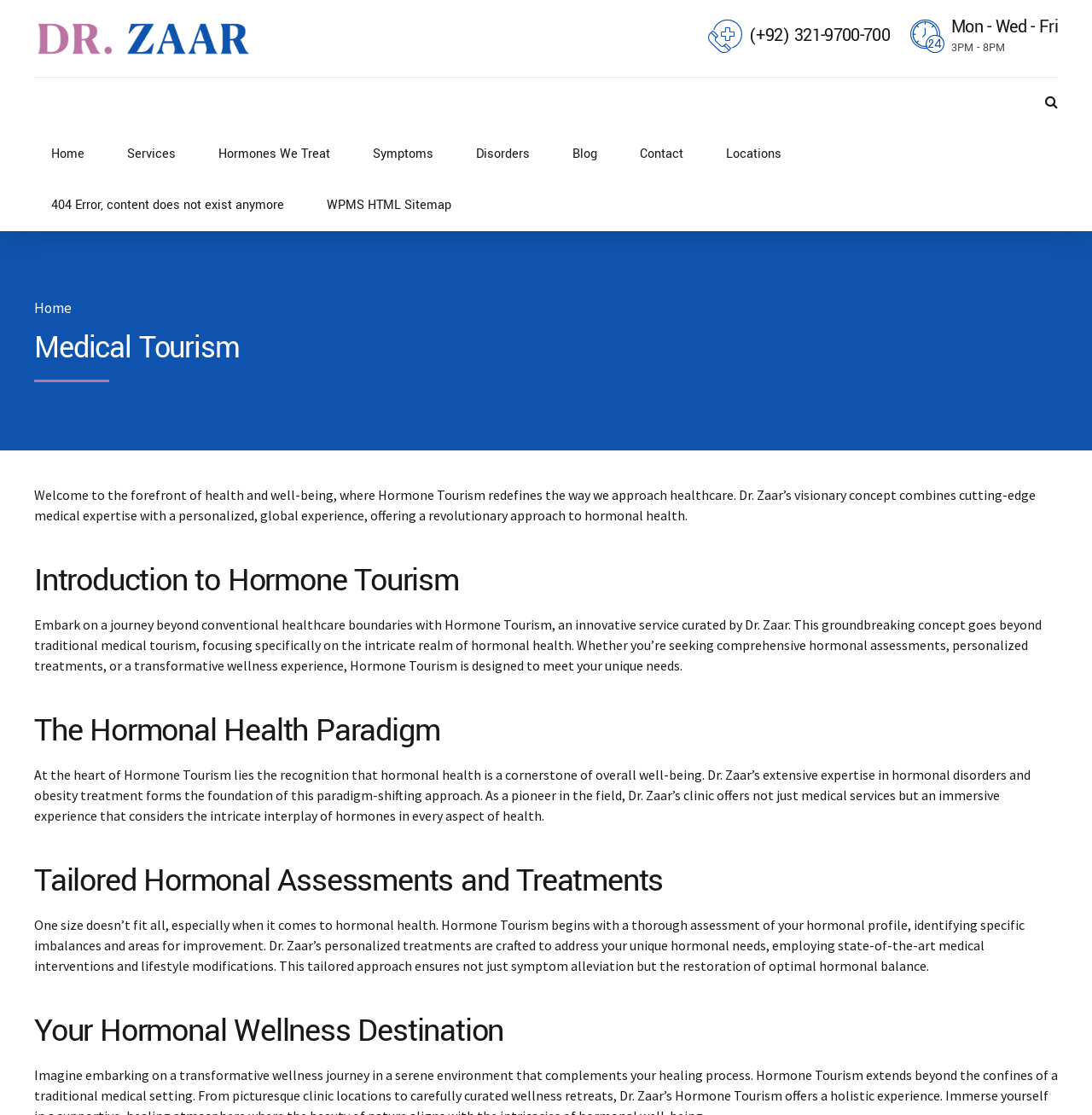For the following element description, predict the bounding box coordinates in the format (top-left x, top-left y, bottom-right x, bottom-right y). All values should be floating point numbers between 0 and 1. Description: (+92) 321-9700-700

[0.649, 0.017, 0.815, 0.052]